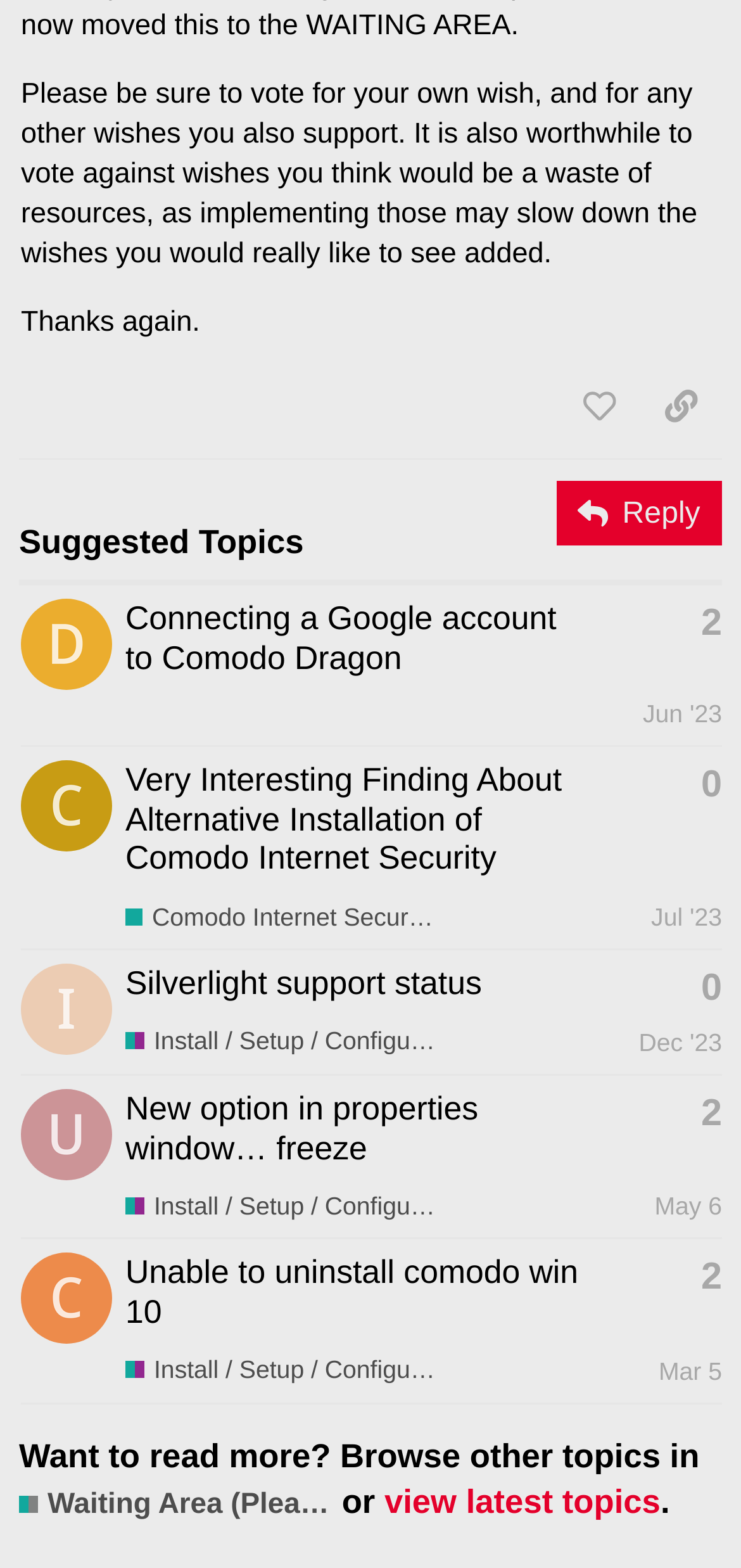Determine the bounding box coordinates of the area to click in order to meet this instruction: "Click the 'like this post' button".

[0.753, 0.236, 0.864, 0.283]